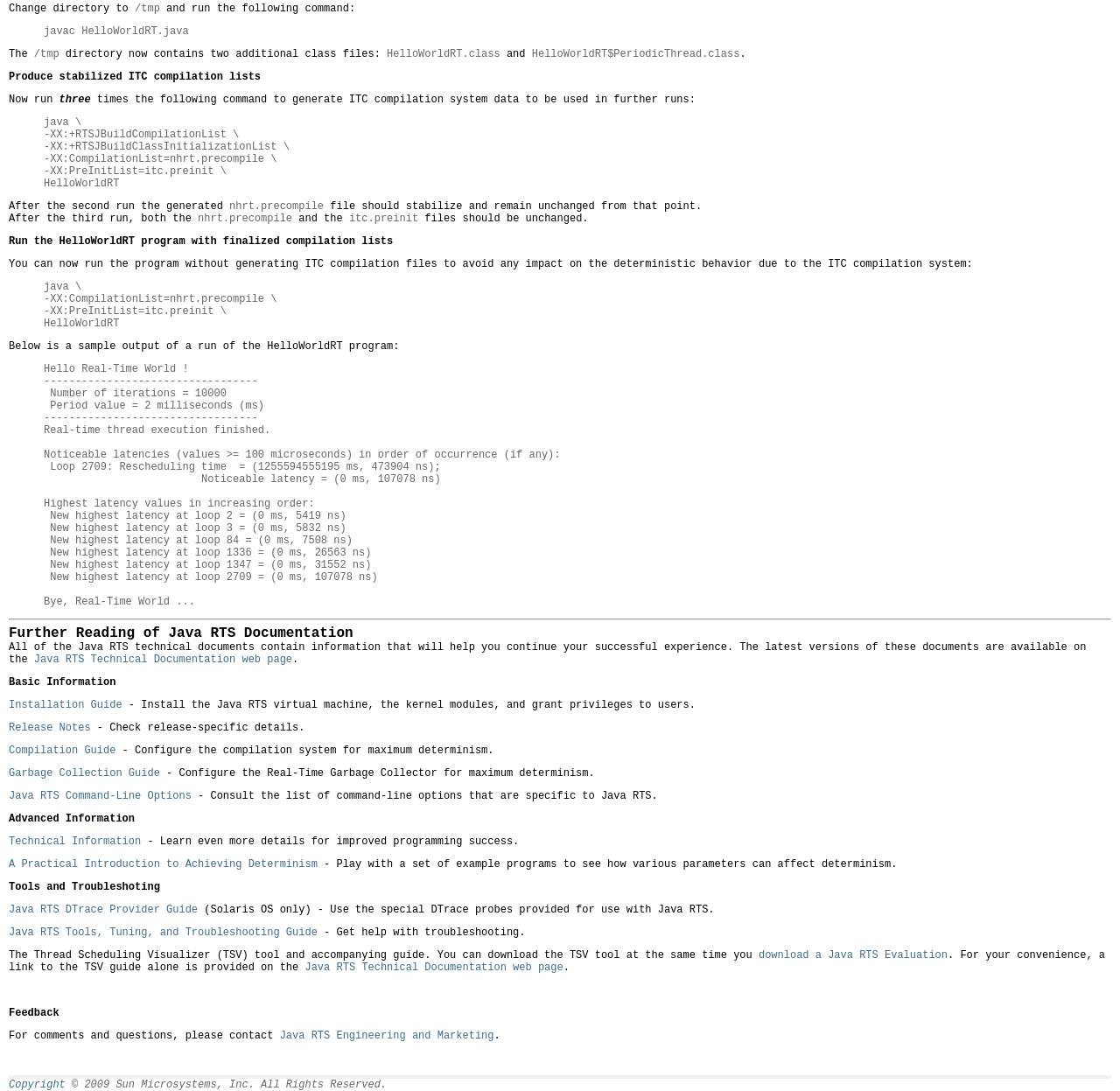Predict the bounding box of the UI element based on this description: "Garbage Collection Guide".

[0.008, 0.703, 0.143, 0.715]